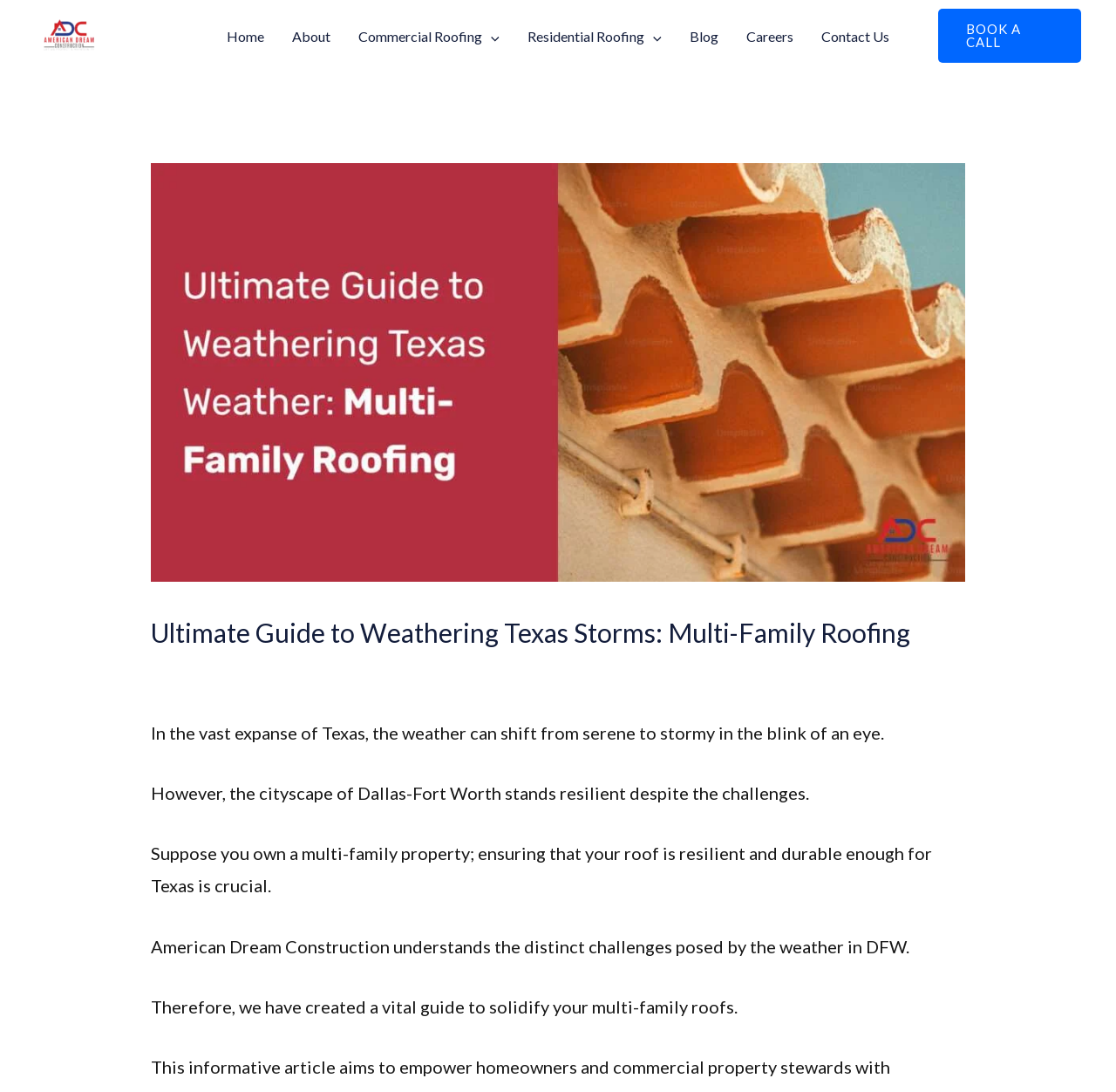Identify the bounding box coordinates of the section to be clicked to complete the task described by the following instruction: "Click the 'BOOK A CALL' button". The coordinates should be four float numbers between 0 and 1, formatted as [left, top, right, bottom].

[0.84, 0.008, 0.969, 0.058]